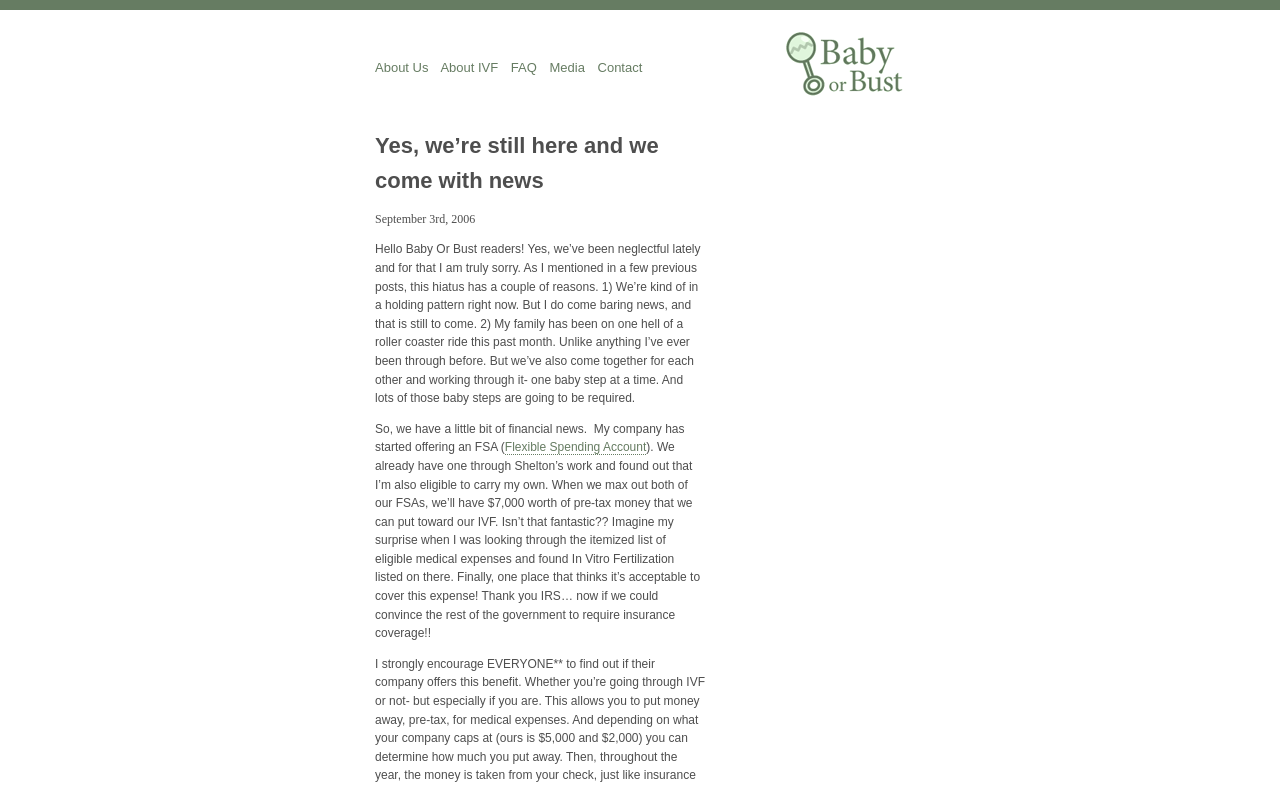Determine the bounding box coordinates for the HTML element mentioned in the following description: "Coral Springs Practice Areas". The coordinates should be a list of four floats ranging from 0 to 1, represented as [left, top, right, bottom].

None